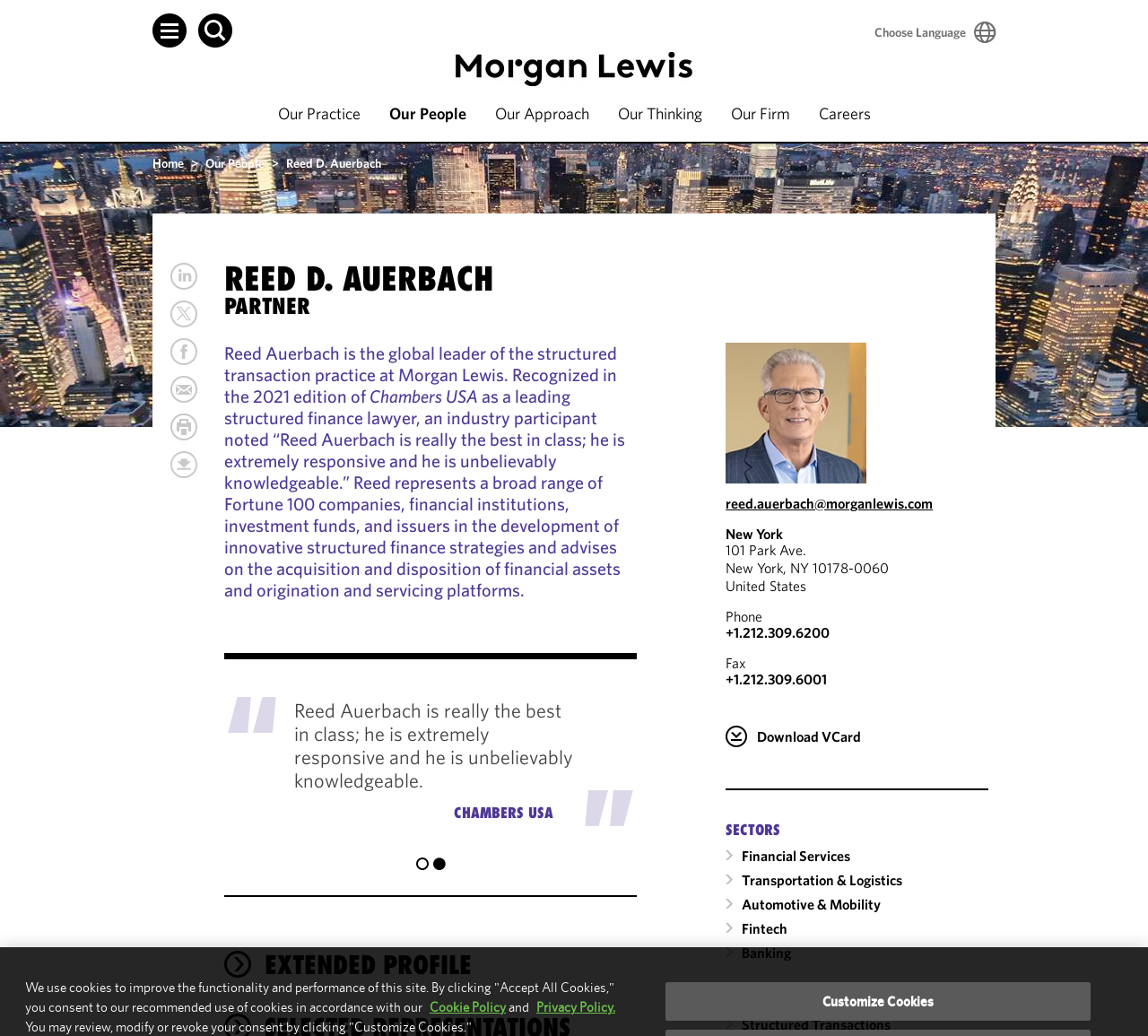Find and indicate the bounding box coordinates of the region you should select to follow the given instruction: "visit the homepage".

None